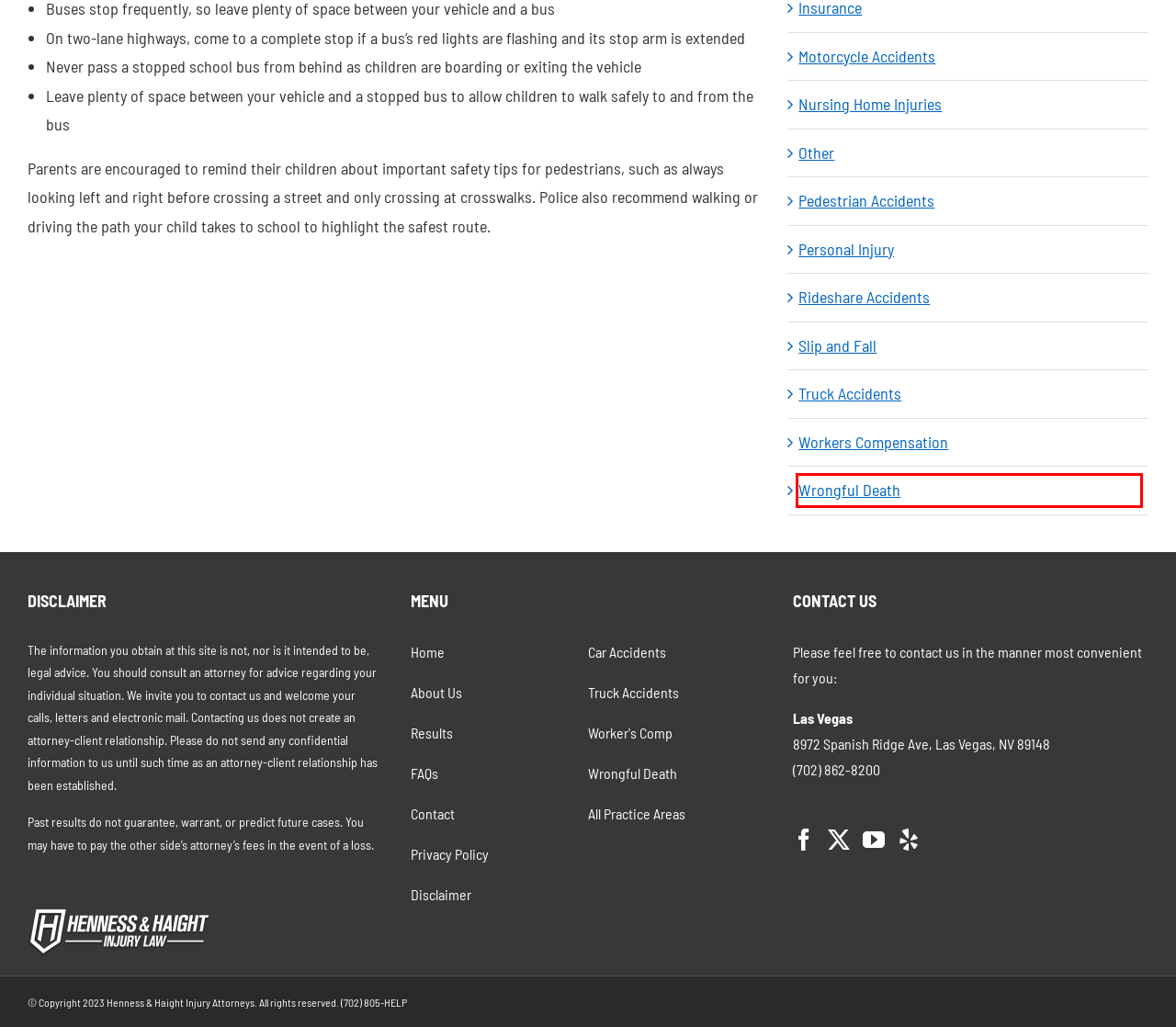Review the screenshot of a webpage that includes a red bounding box. Choose the most suitable webpage description that matches the new webpage after clicking the element within the red bounding box. Here are the candidates:
A. Other Archives - Las Vegas Injury Attorneys | Henness & Haight
B. Privacy Policy - Las Vegas Injury Attorneys | Henness & Haight
C. Wrongful Death Archives | Henness & Haight
D. Las Vegas Truck Accident Lawyers | Henness & Haight
E. Rideshare Accidents Archives - Las Vegas Injury Attorneys | Henness & Haight
F. Disclaimer - Las Vegas Injury Attorneys | Henness & Haight
G. Motorcycle Accidents Archives | Henness & Haight
H. Workers Compensation Archives | Henness & Haight

C